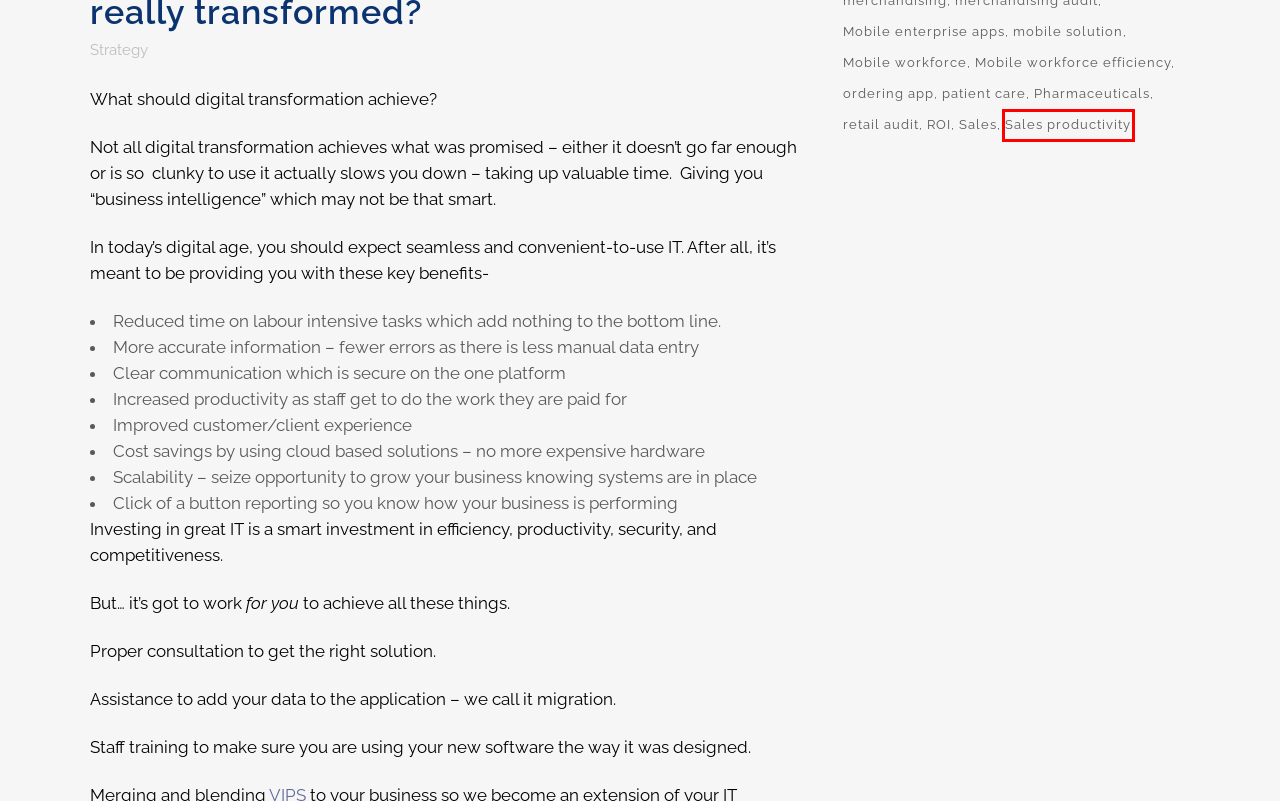Given a screenshot of a webpage with a red rectangle bounding box around a UI element, select the best matching webpage description for the new webpage that appears after clicking the highlighted element. The candidate descriptions are:
A. VIPS International |   mobile solution
B. VIPS International |   ordering app
C. VIPS International |   patient care
D. VIPS International |   Sales productivity
E. VIPS International |   Sales
F. VIPS International |   Pharmaceuticals
G. VIPS International |   Mobile workforce efficiency
H. VIPS International |   Mobile enterprise apps

D